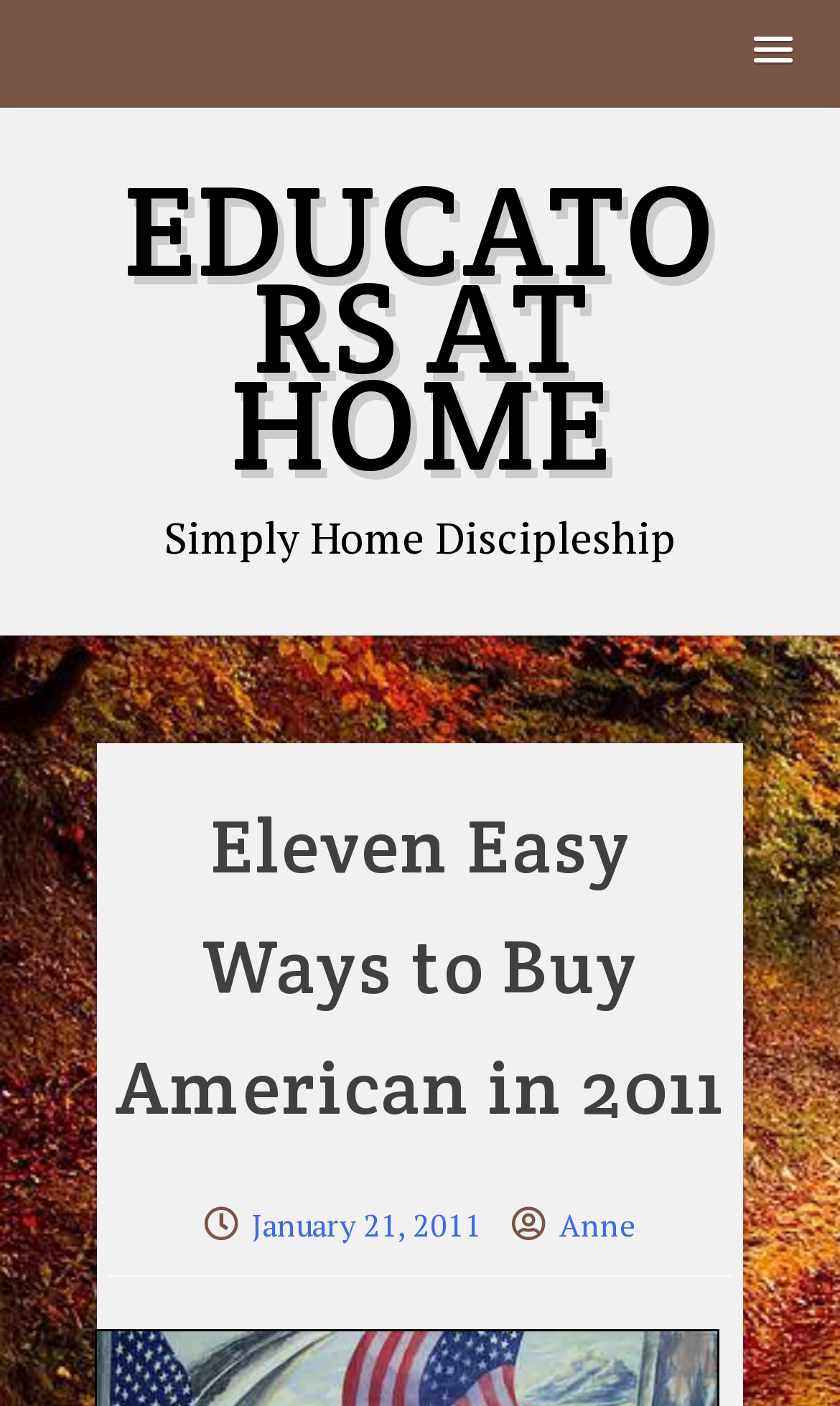Based on the element description "Educators At Home", predict the bounding box coordinates of the UI element.

[0.146, 0.106, 0.854, 0.36]